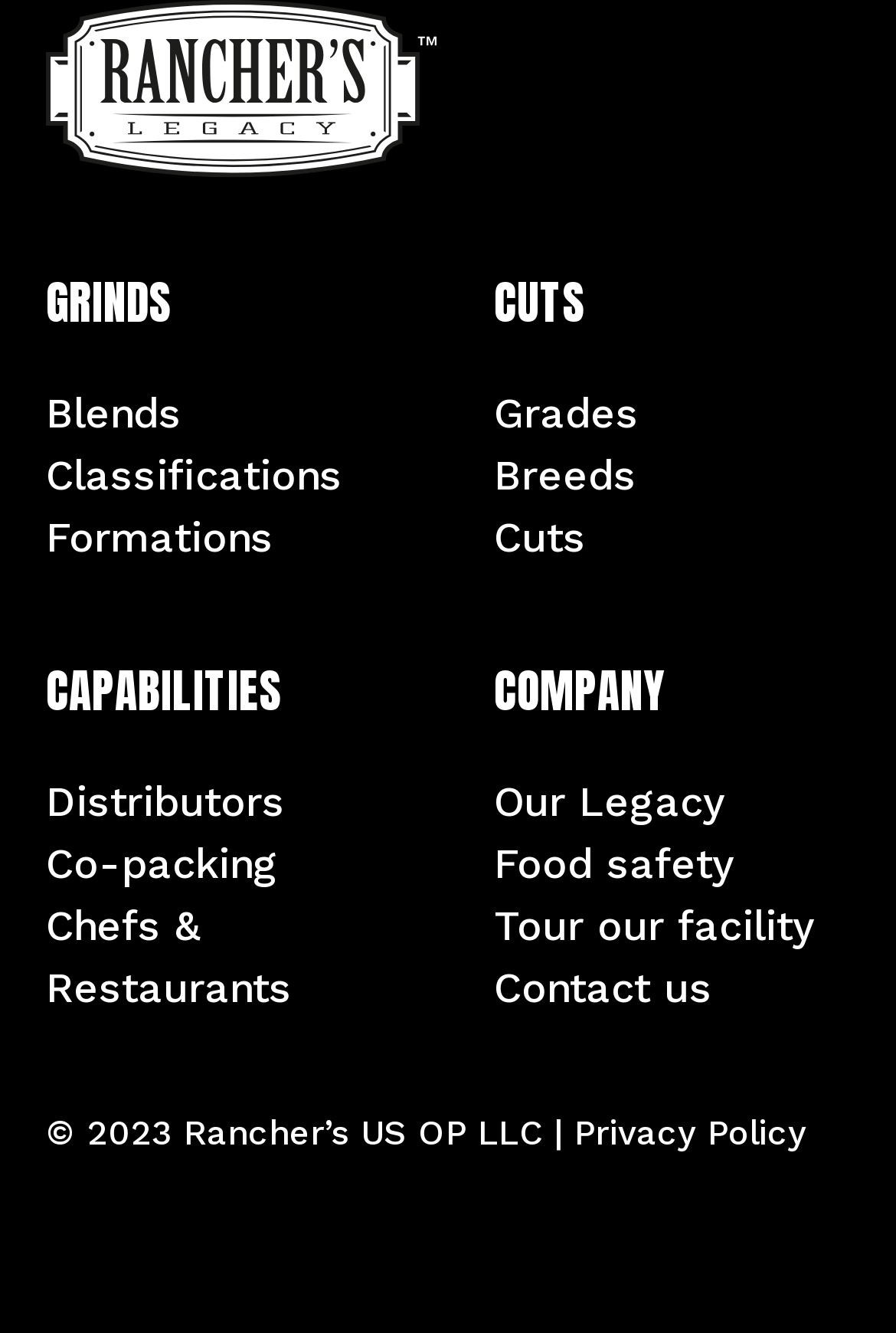Locate the bounding box coordinates of the element I should click to achieve the following instruction: "Read about Our Legacy".

[0.551, 0.582, 0.81, 0.618]